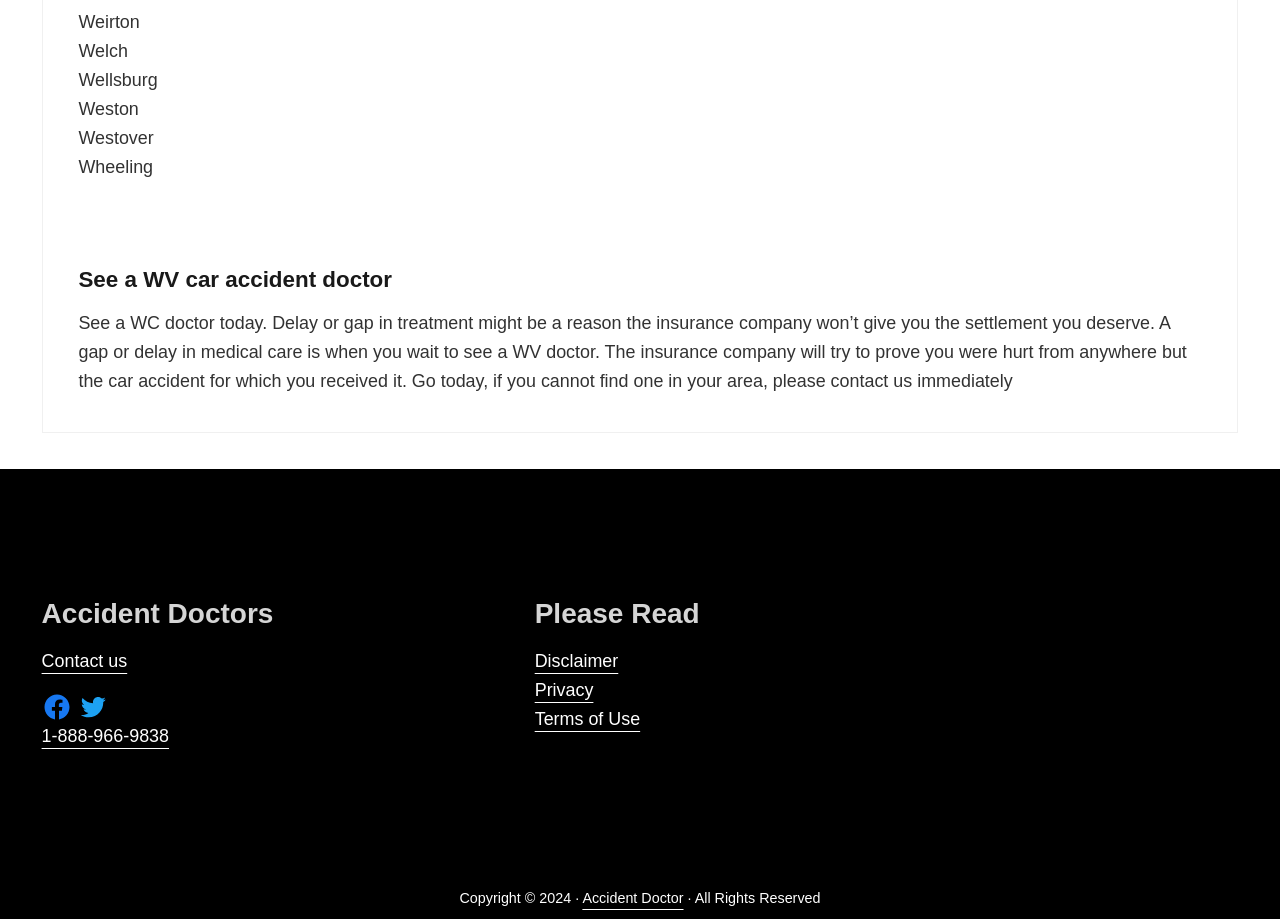Determine the bounding box coordinates of the clickable region to carry out the instruction: "Read Disclaimer".

[0.418, 0.708, 0.483, 0.73]